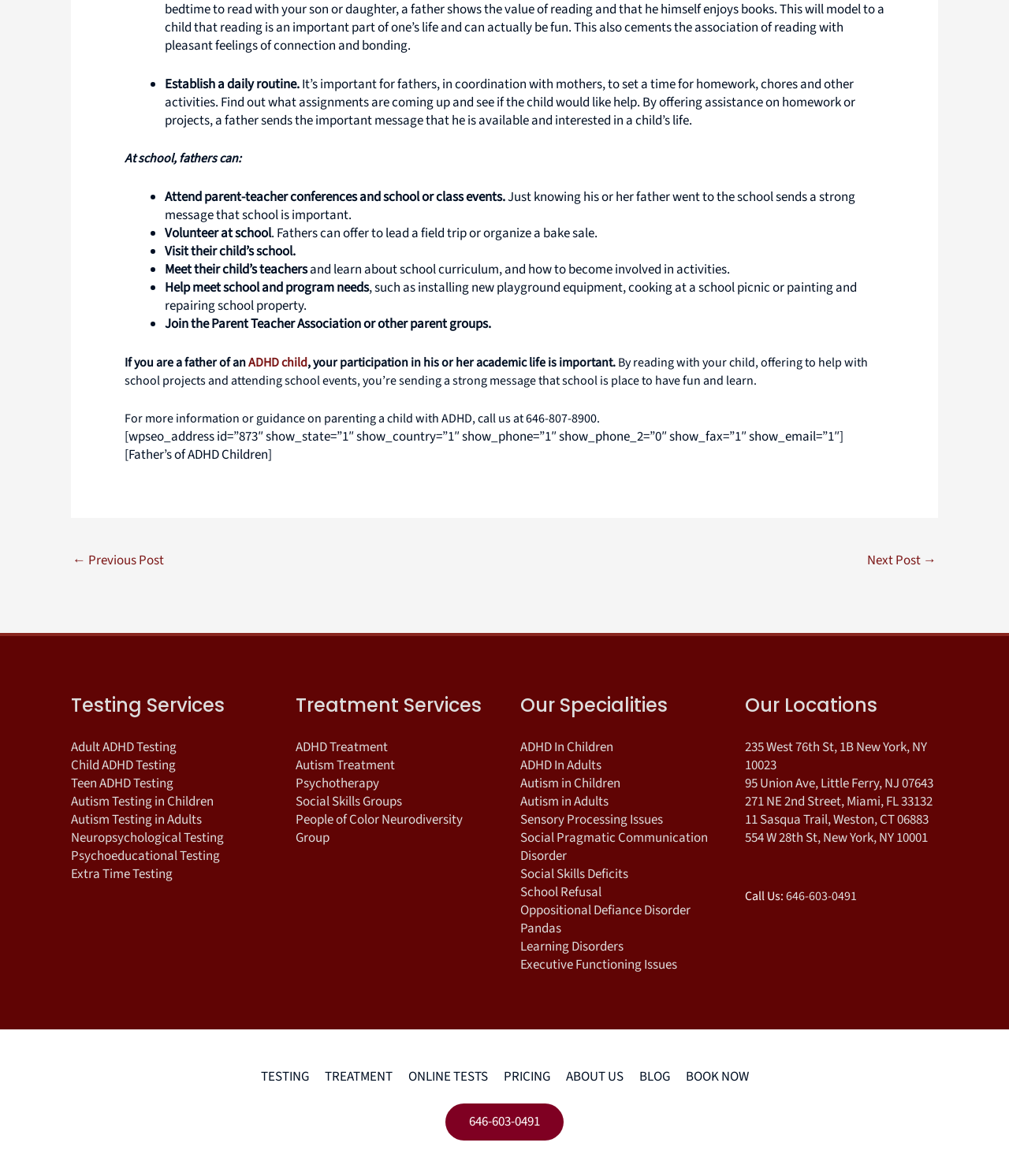Predict the bounding box for the UI component with the following description: "Learning Disorders".

[0.516, 0.797, 0.618, 0.813]